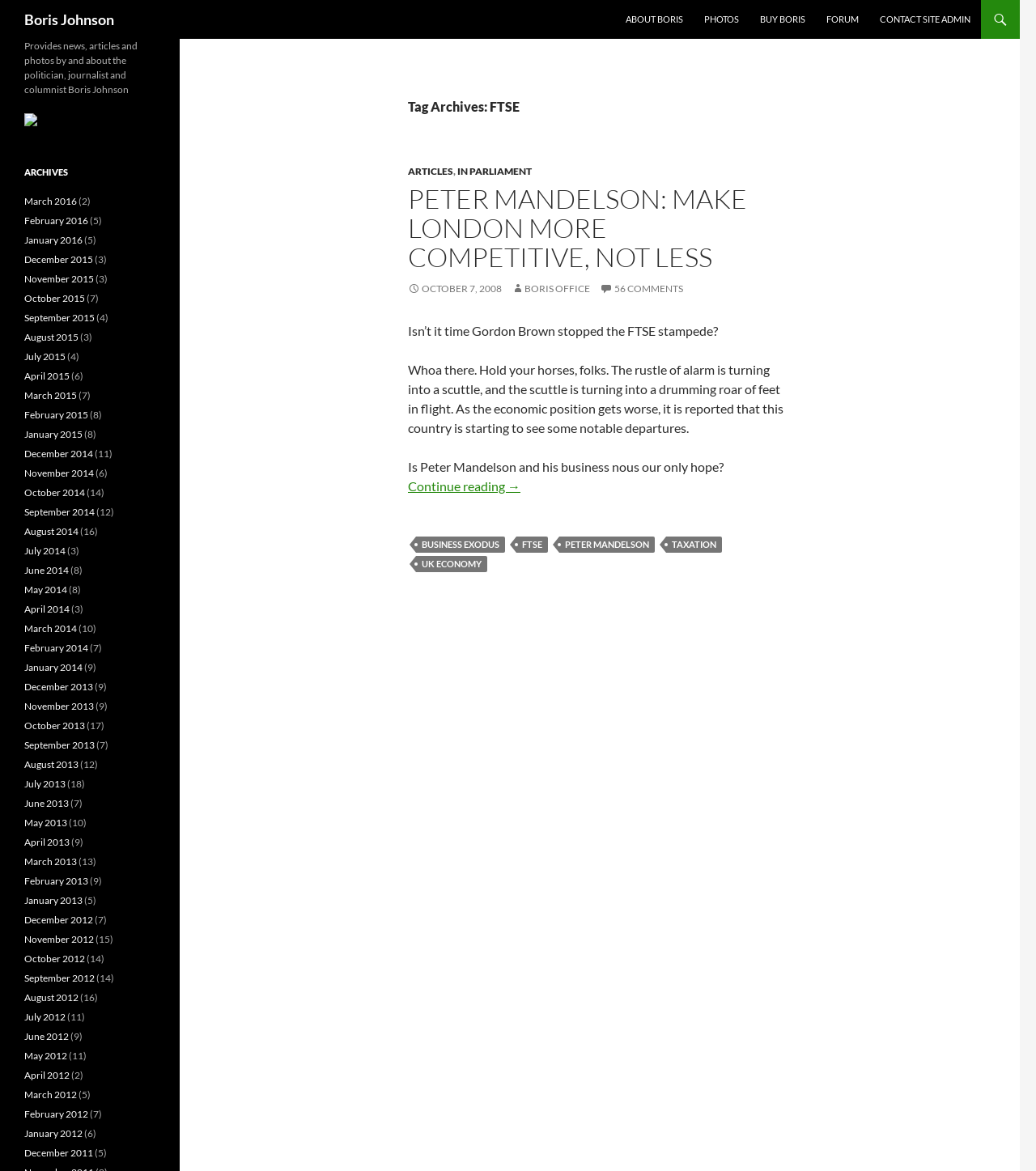Please find and report the bounding box coordinates of the element to click in order to perform the following action: "View photos of Boris Johnson". The coordinates should be expressed as four float numbers between 0 and 1, in the format [left, top, right, bottom].

[0.67, 0.0, 0.723, 0.033]